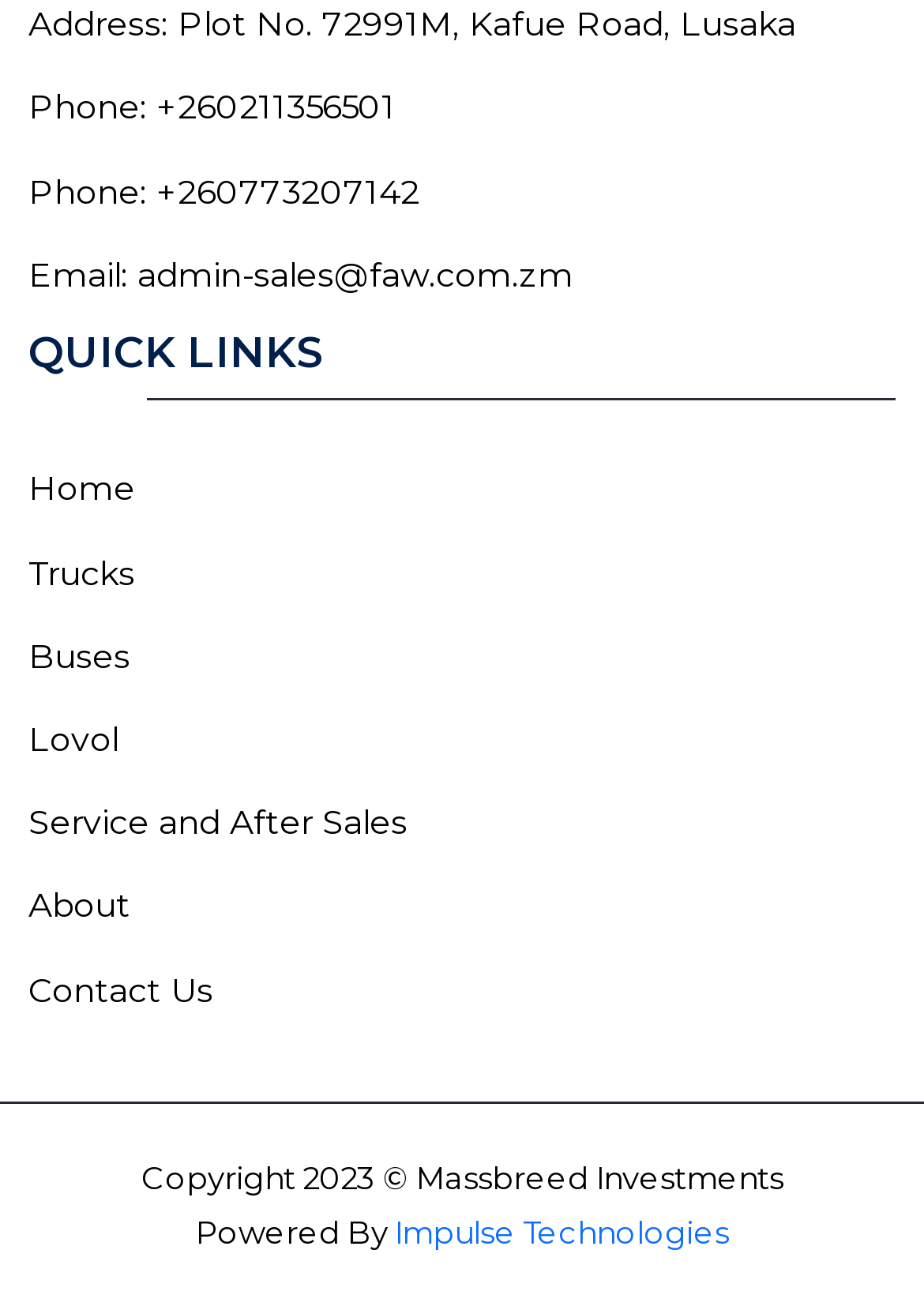Please identify the bounding box coordinates of the area I need to click to accomplish the following instruction: "Learn about education".

None